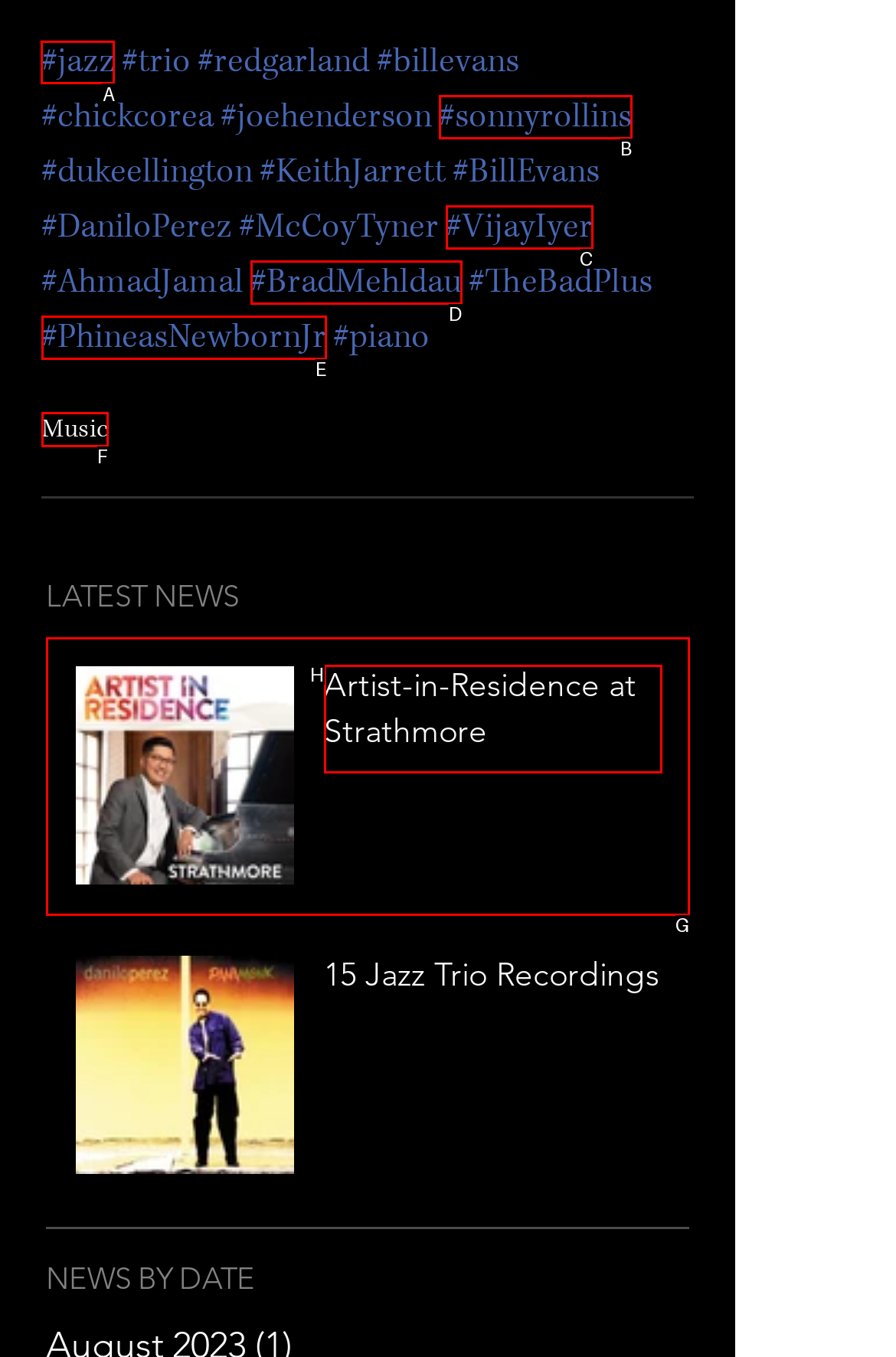Which option should be clicked to execute the task: click on the link to jazz?
Reply with the letter of the chosen option.

A